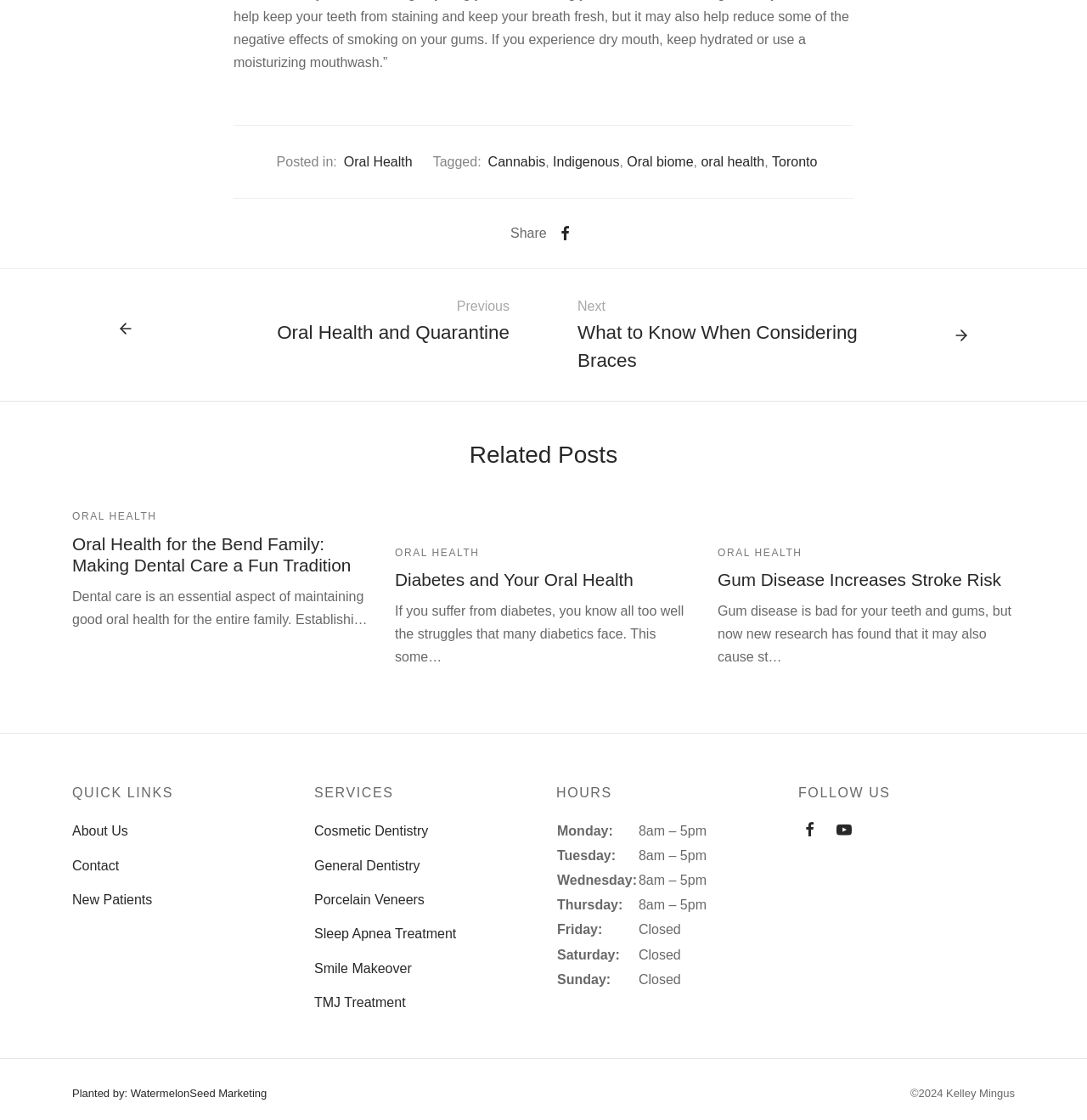Please identify the bounding box coordinates of the region to click in order to complete the given instruction: "Click on the 'Share' button". The coordinates should be four float numbers between 0 and 1, i.e., [left, top, right, bottom].

[0.47, 0.202, 0.503, 0.215]